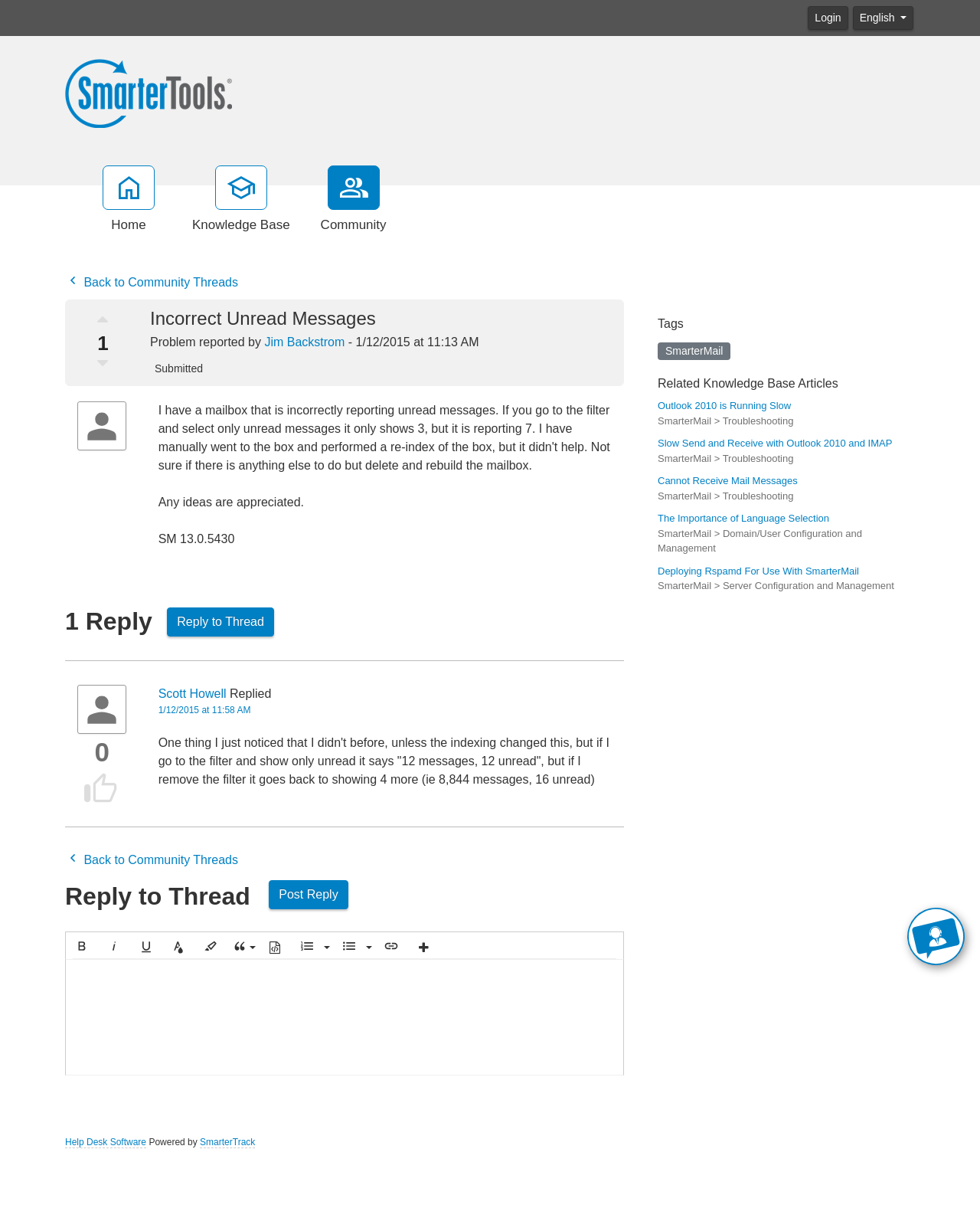What is the name of the person who reported the problem?
Respond with a short answer, either a single word or a phrase, based on the image.

Jim Backstrom